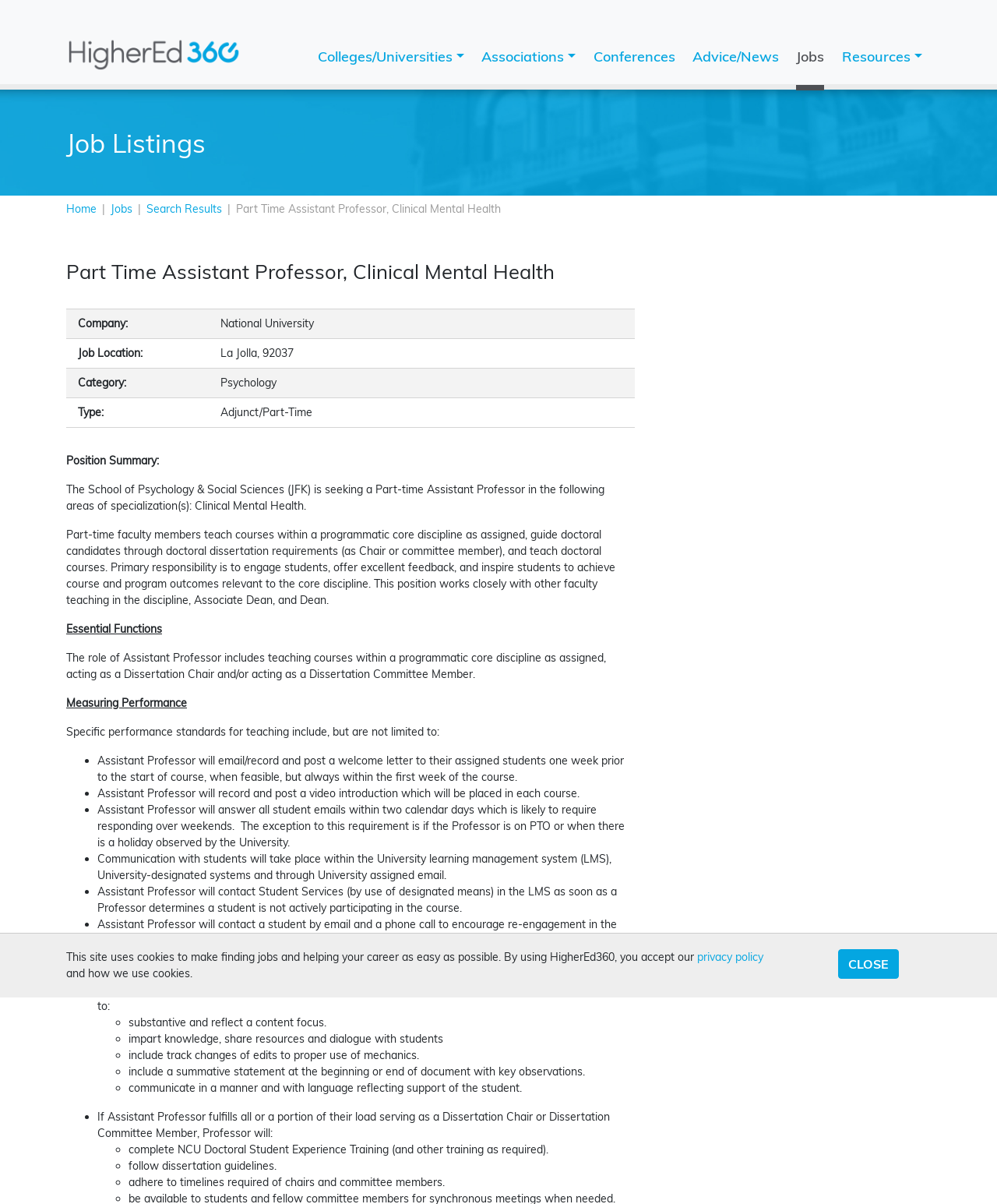Please identify the bounding box coordinates of the region to click in order to complete the task: "Click on Home link". The coordinates must be four float numbers between 0 and 1, specified as [left, top, right, bottom].

[0.066, 0.167, 0.097, 0.179]